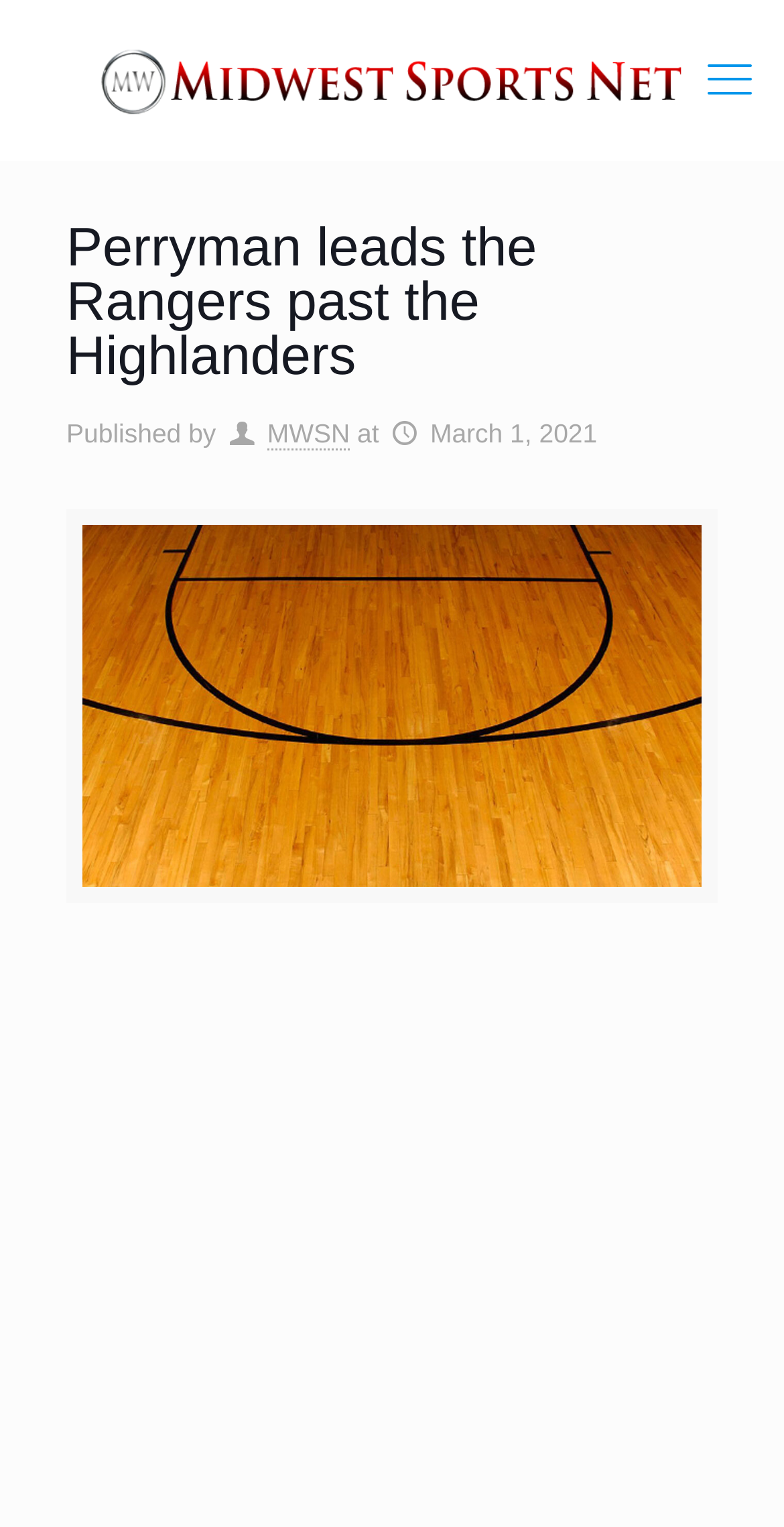Identify the bounding box coordinates for the UI element described as: "title="Midwest Sports Net"". The coordinates should be provided as four floats between 0 and 1: [left, top, right, bottom].

[0.128, 0.013, 0.872, 0.092]